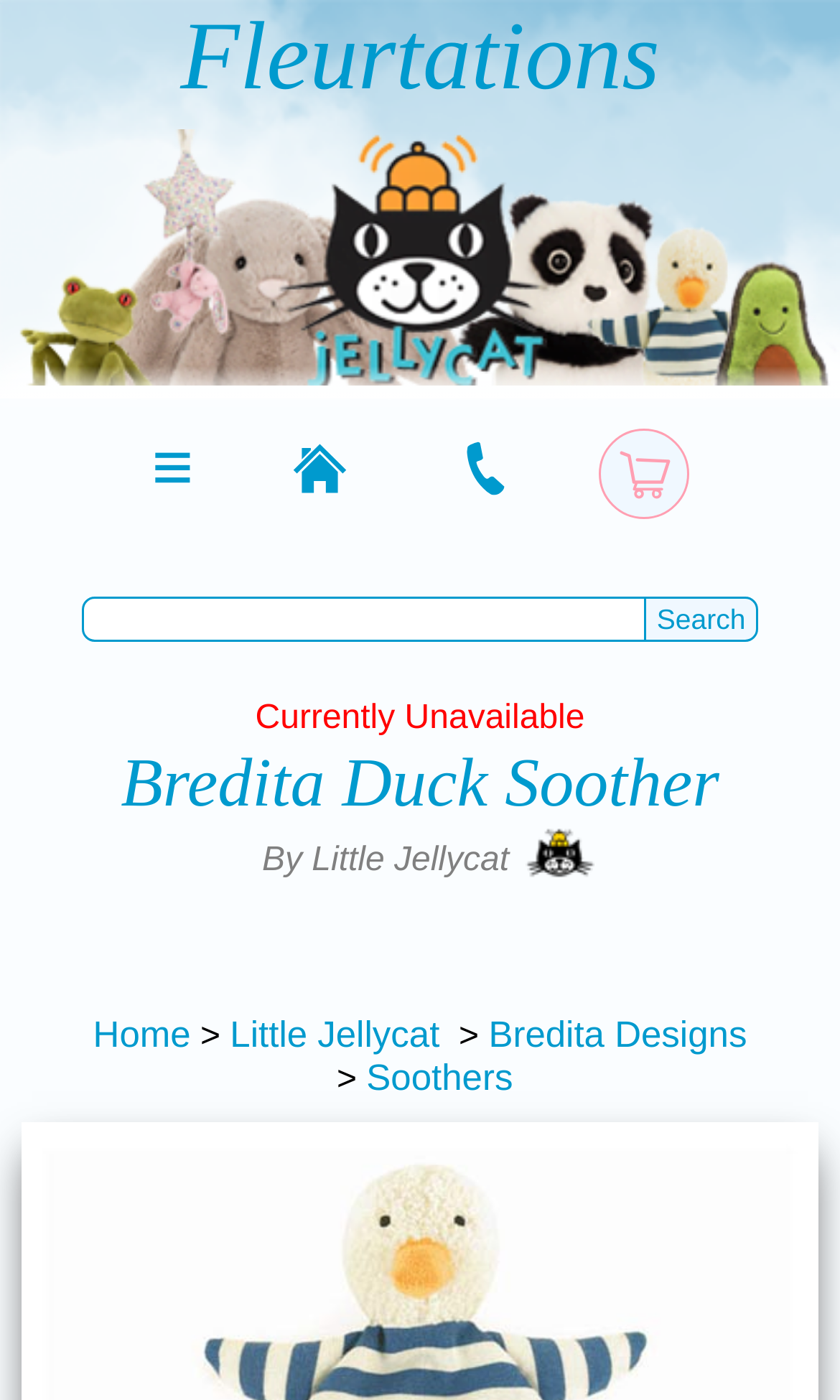Provide your answer in one word or a succinct phrase for the question: 
What is the function of the button with the '✖' symbol?

Close